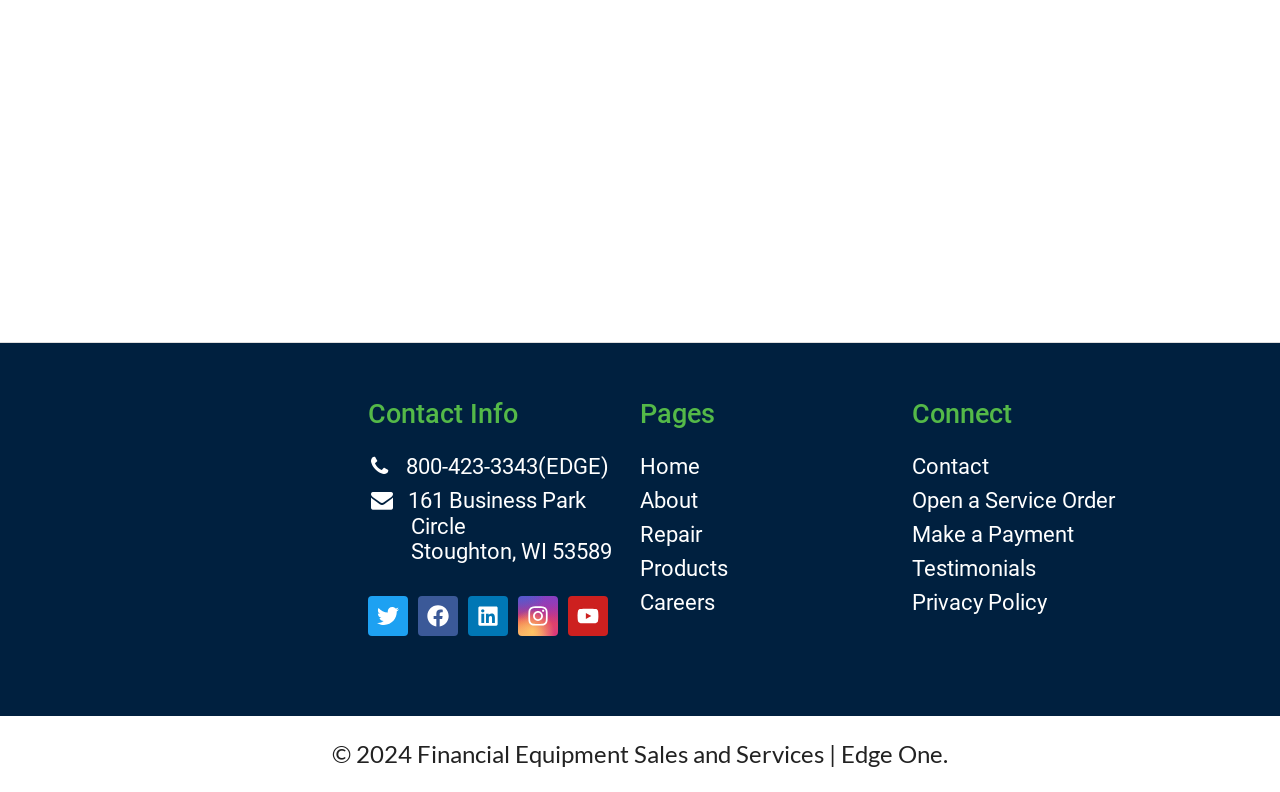Please locate the bounding box coordinates of the element that should be clicked to complete the given instruction: "Visit Twitter page".

[0.288, 0.752, 0.319, 0.802]